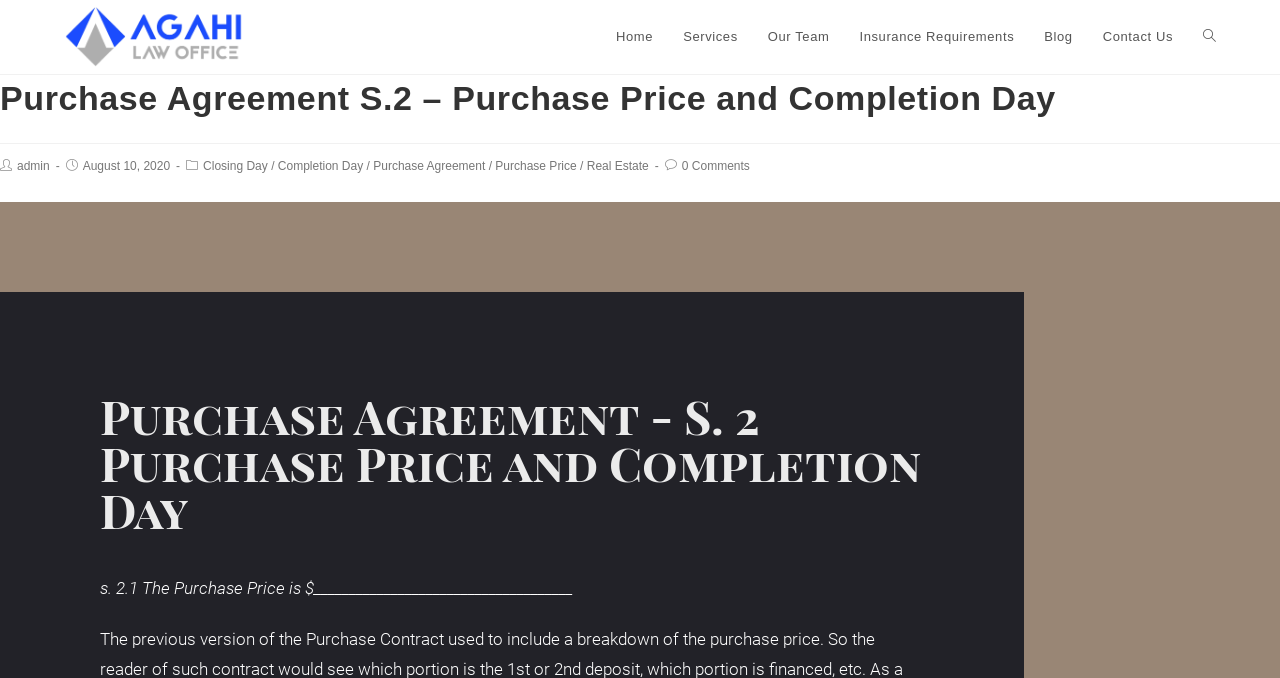Locate the bounding box coordinates of the clickable area to execute the instruction: "read blog". Provide the coordinates as four float numbers between 0 and 1, represented as [left, top, right, bottom].

[0.804, 0.0, 0.85, 0.109]